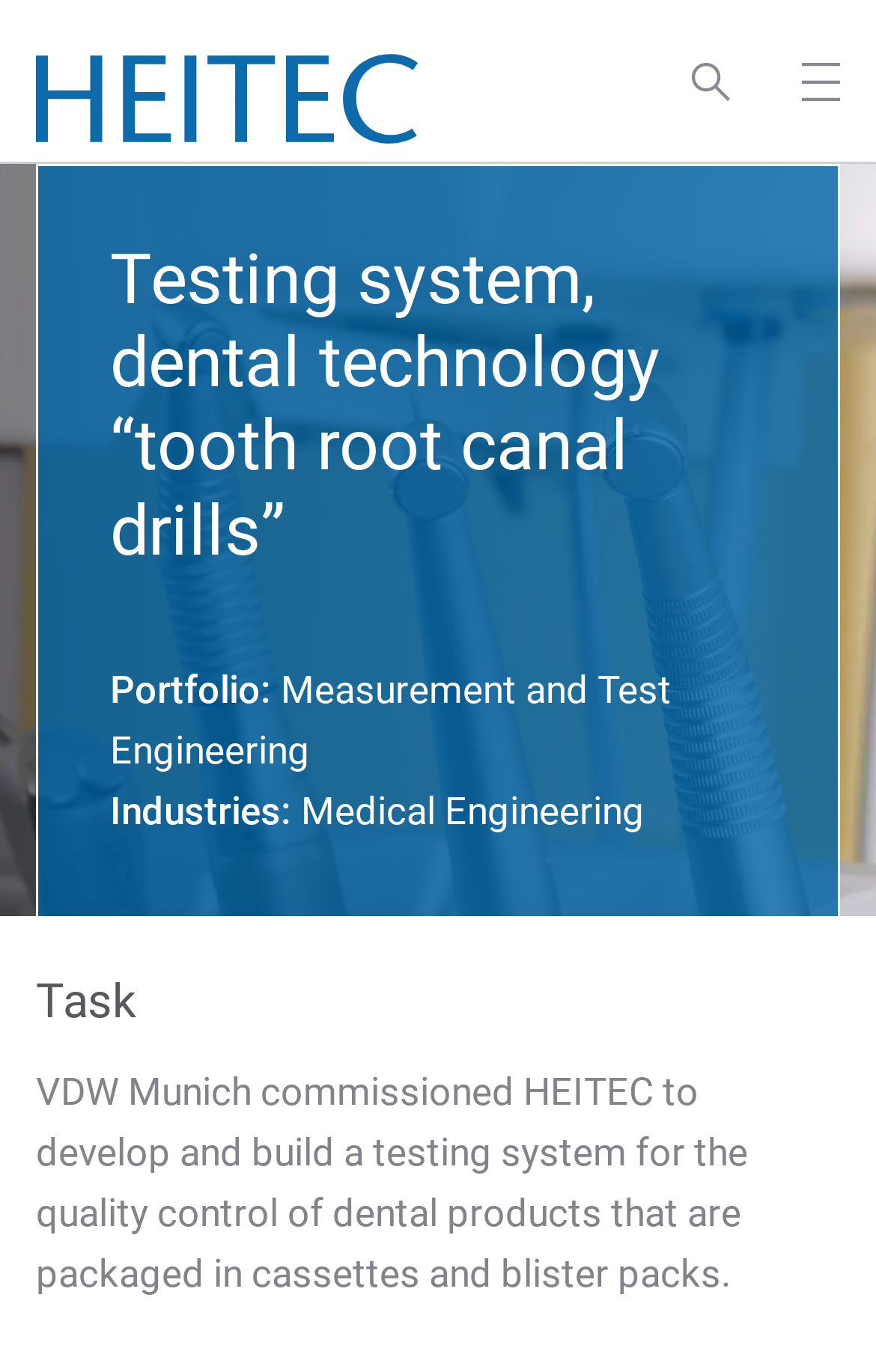Use a single word or phrase to answer the question: What is the industry mentioned below 'Portfolio'?

Measurement and Test Engineering